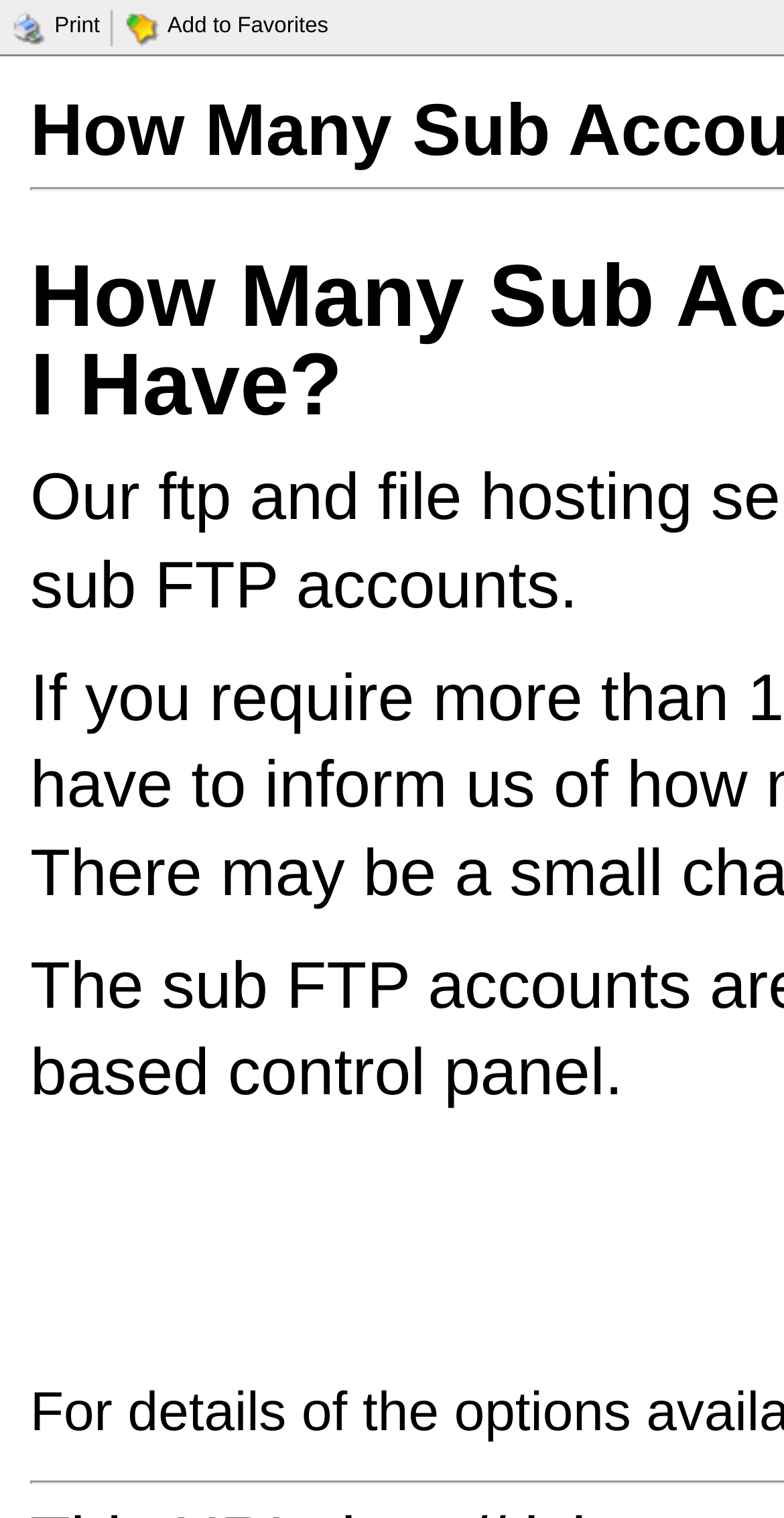Provide the bounding box coordinates in the format (top-left x, top-left y, bottom-right x, bottom-right y). All values are floating point numbers between 0 and 1. Determine the bounding box coordinate of the UI element described as: Add to Favorites

[0.156, 0.01, 0.419, 0.026]